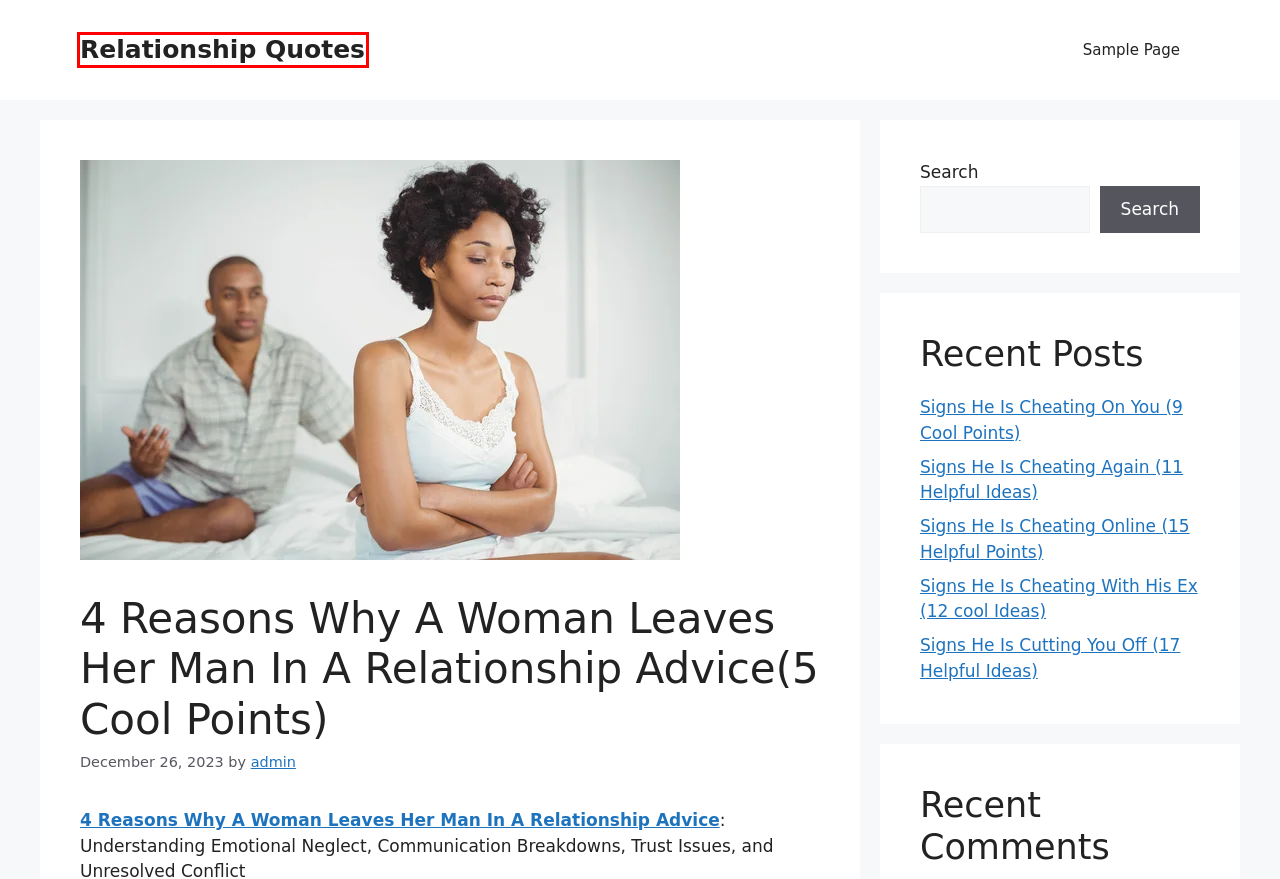You are provided with a screenshot of a webpage where a red rectangle bounding box surrounds an element. Choose the description that best matches the new webpage after clicking the element in the red bounding box. Here are the choices:
A. Sample Page - Relationship Quotes
B. Signs He Is Cheating Online (15 Helpful Points) - Relationship Quotes
C. 26 Ideas How To Test Your Boyfriend Love For You(6 Important Facts) - Relationship Quotes
D. Signs He Is Cheating On You (9 Cool Points) - Relationship Quotes
E. Relationship Quotes - Navigating Love's Journey Together
F. Signs He Is Cheating Again (11 Helpful Ideas) - Relationship Quotes
G. Signs He Is Cheating With His Ex (12 cool Ideas) - Relationship Quotes
H. admin - Relationship Quotes

E